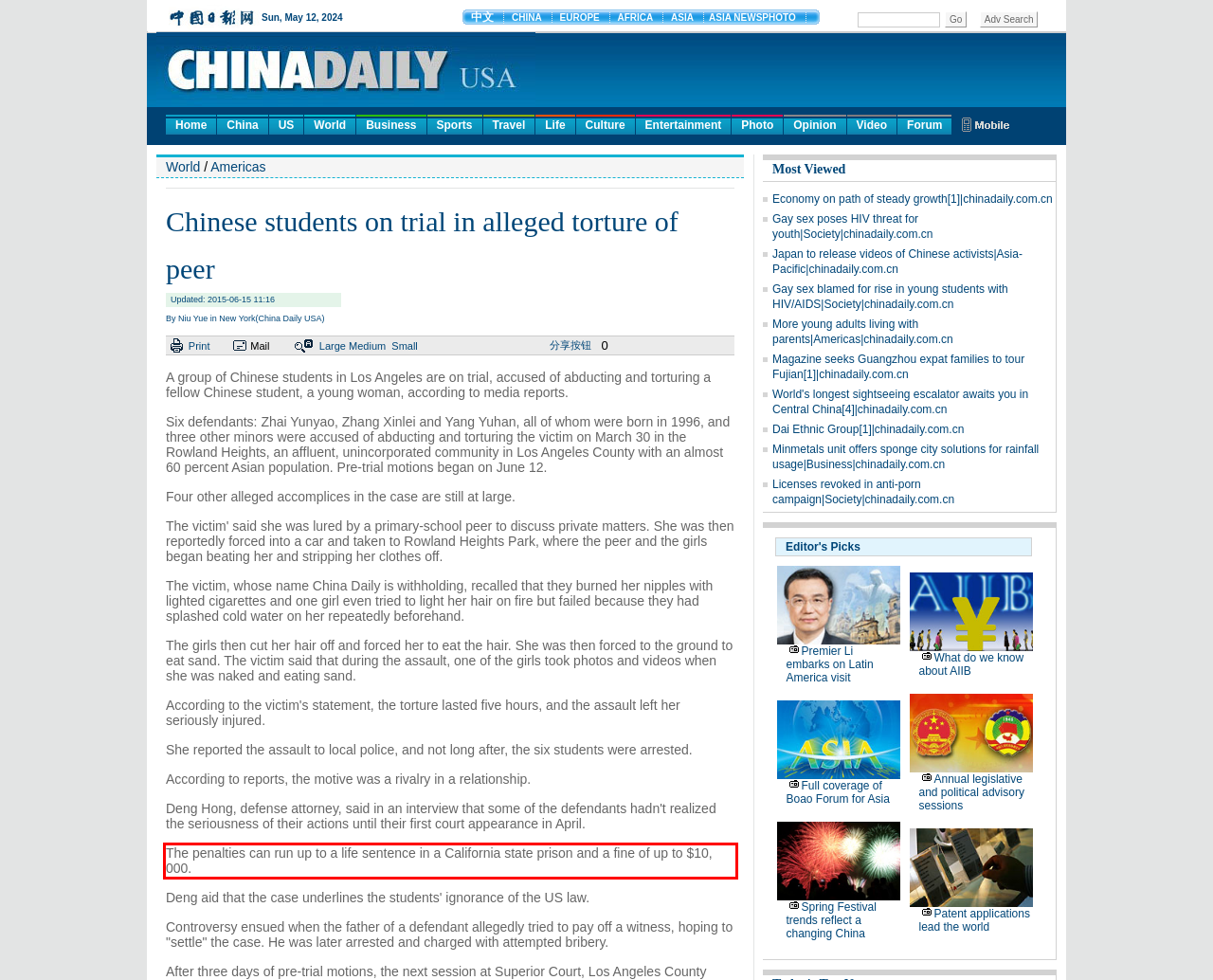You are given a webpage screenshot with a red bounding box around a UI element. Extract and generate the text inside this red bounding box.

The penalties can run up to a life sentence in a California state prison and a fine of up to $10, 000.